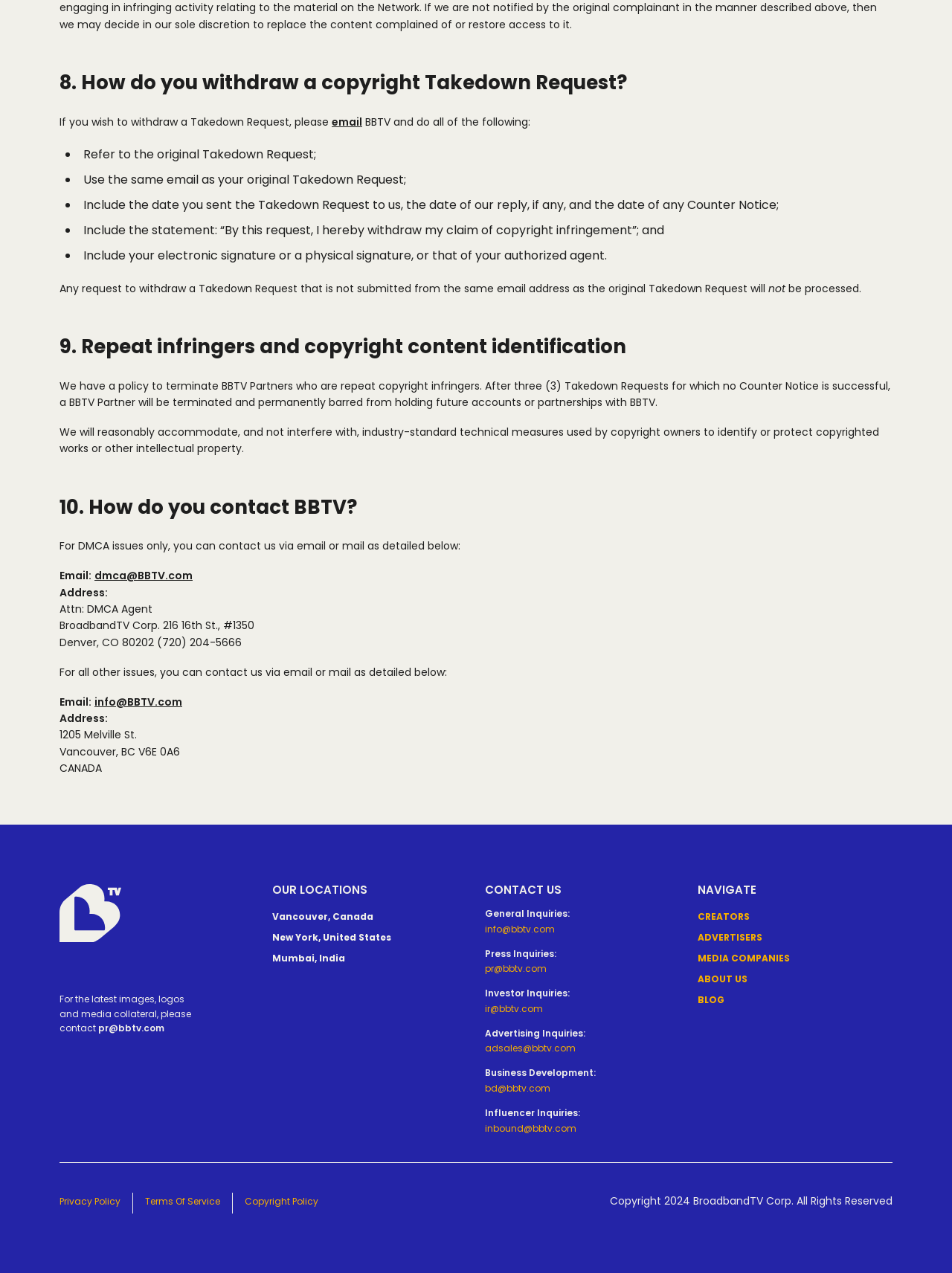Show the bounding box coordinates for the element that needs to be clicked to execute the following instruction: "visit the homepage". Provide the coordinates in the form of four float numbers between 0 and 1, i.e., [left, top, right, bottom].

[0.062, 0.694, 0.127, 0.74]